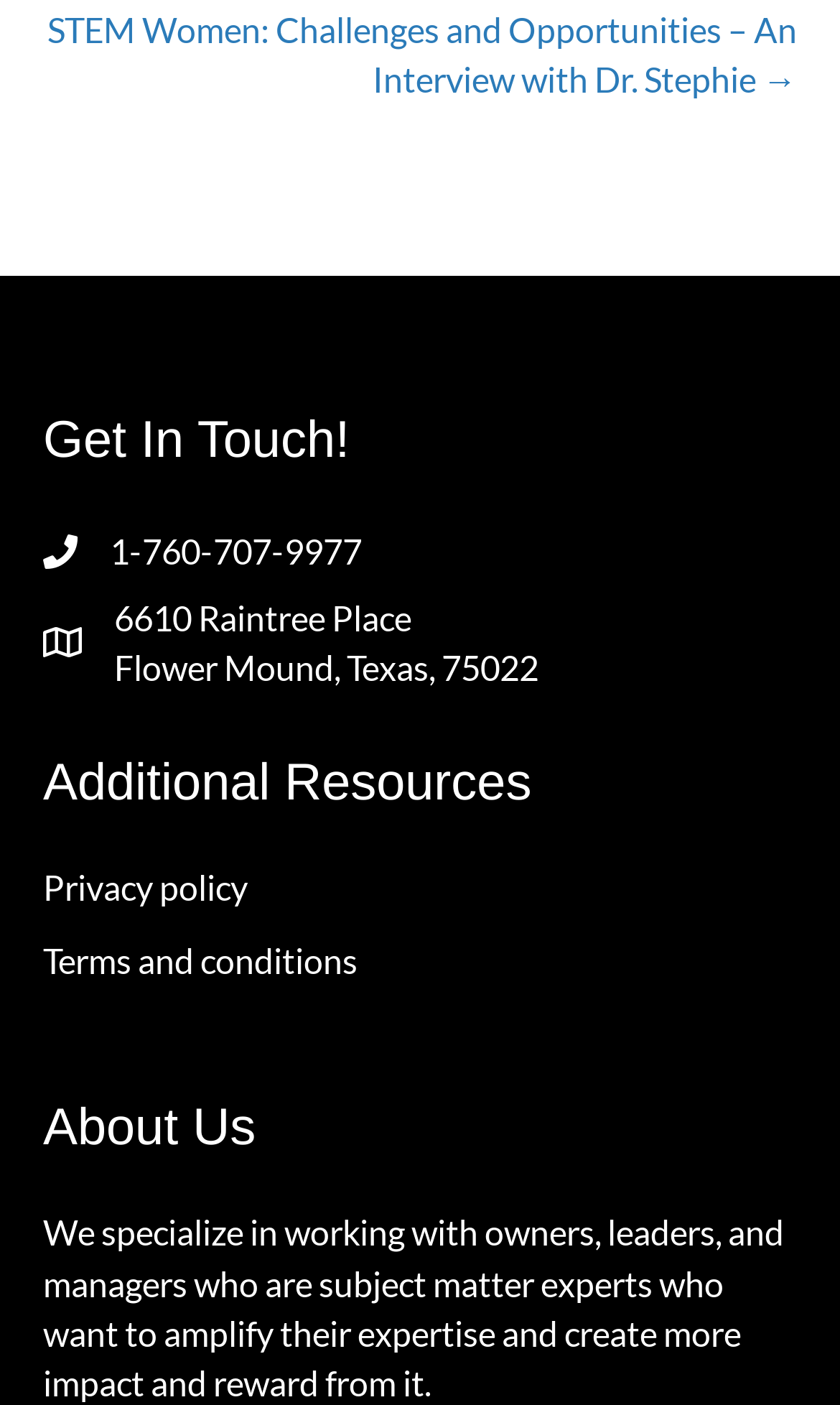What is the company's phone number?
Please answer the question as detailed as possible based on the image.

I found the phone number by looking at the link element with the text '1-760-707-9977' which is located below the 'Get In Touch!' heading.